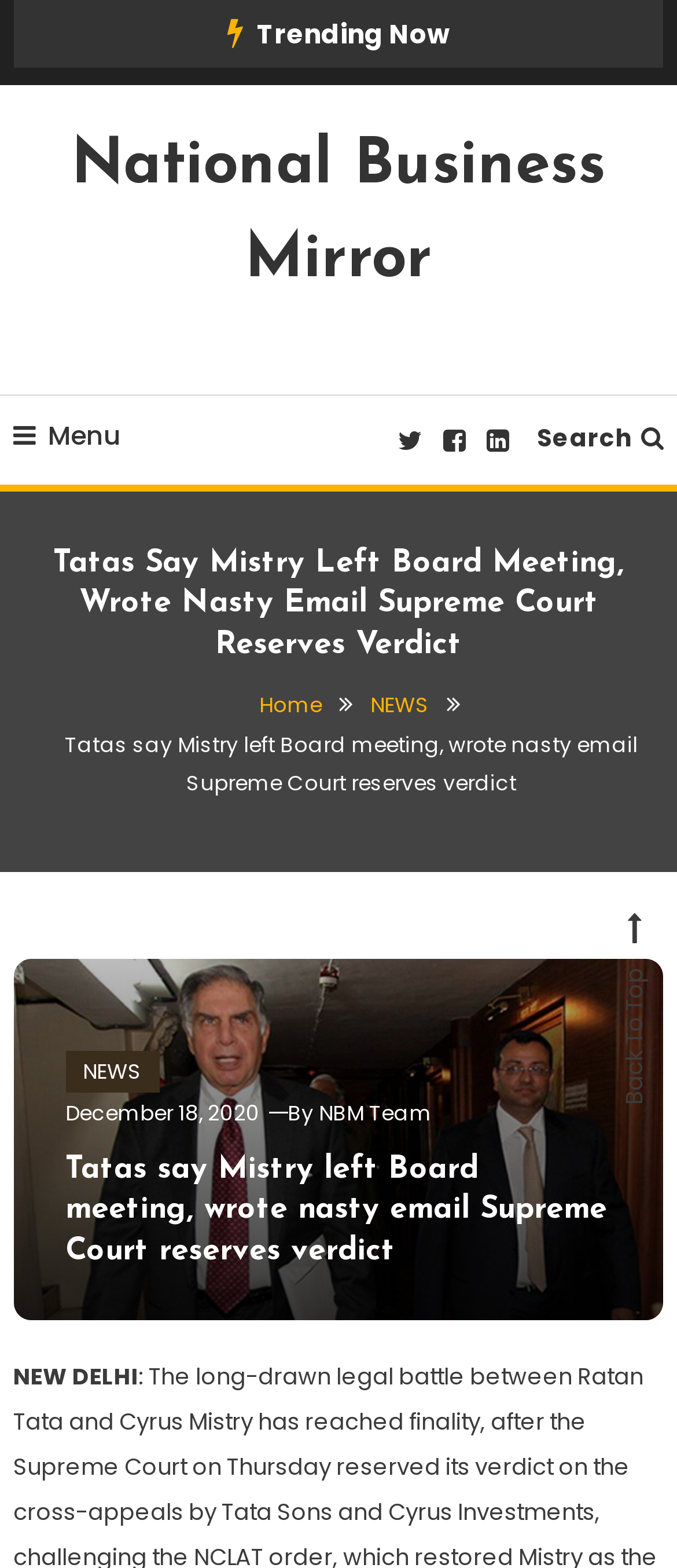Bounding box coordinates must be specified in the format (top-left x, top-left y, bottom-right x, bottom-right y). All values should be floating point numbers between 0 and 1. What are the bounding box coordinates of the UI element described as: Home

[0.383, 0.44, 0.476, 0.459]